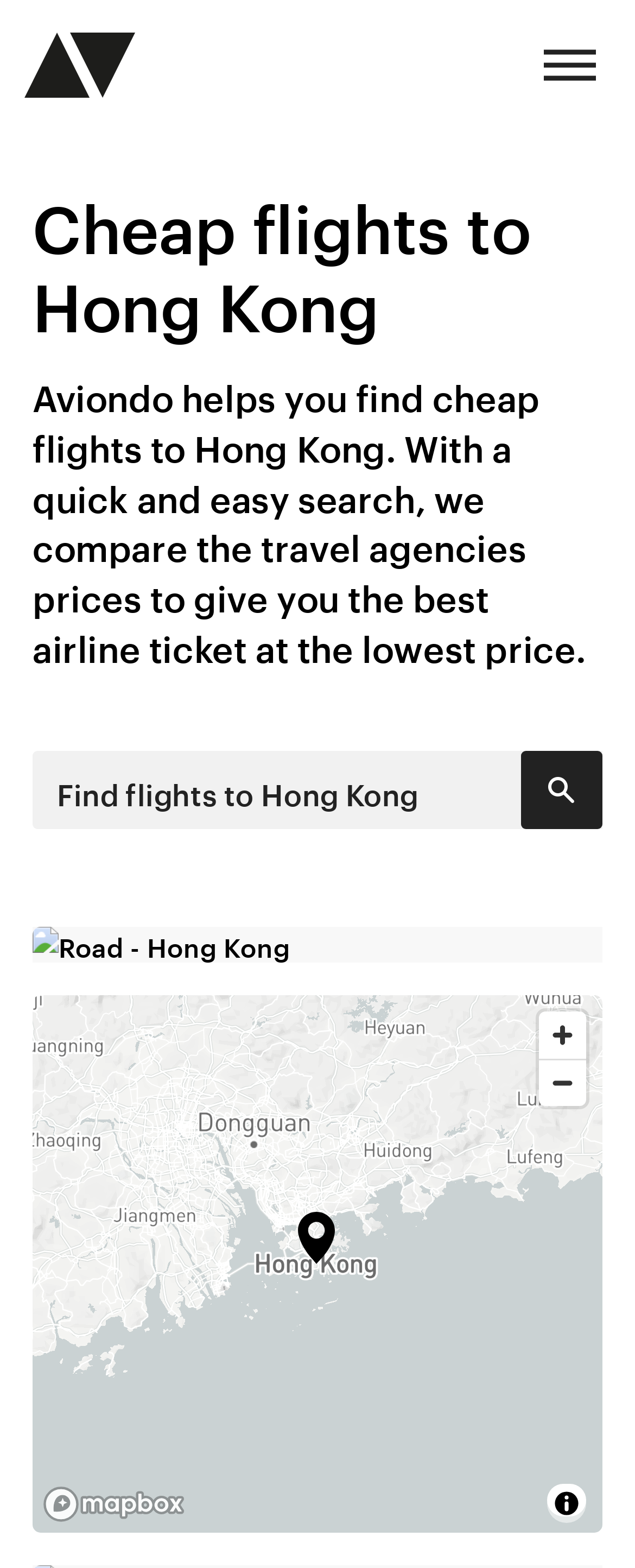Offer a meticulous caption that includes all visible features of the webpage.

The webpage is about finding cheap flights to Hong Kong with Aviondo. At the top right corner, there is a "Menu" button. Below it, there are two headings, one with the title "Cheap flights to Hong Kong" and another with a brief description of Aviondo's service. 

Underneath the headings, there is a prominent call-to-action link "Find flights to Hong Kong" accompanied by an icon on its right. Below this link, there is an image of a road in Hong Kong, which is followed by a map region that takes up most of the remaining space on the page. 

On the map, there are two zoom control buttons, "Zoom in" and "Zoom out", located at the top right corner. At the bottom left corner of the map, there is a "Mapbox logo" link, and at the bottom right corner, there is a "Toggle attribution" button.